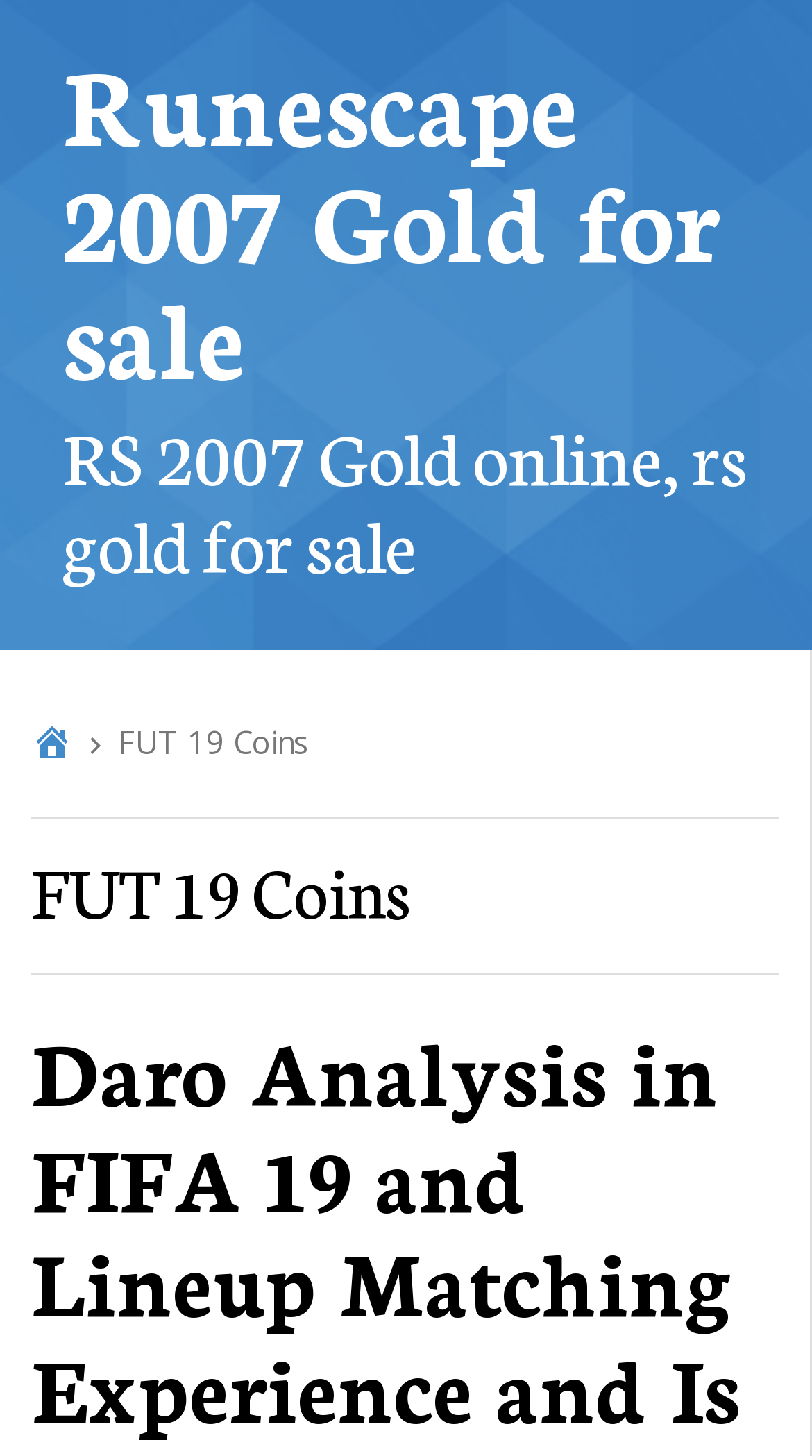Use a single word or phrase to respond to the question:
What is the icon next to the 'RS 2007 Gold online' heading?

uf102